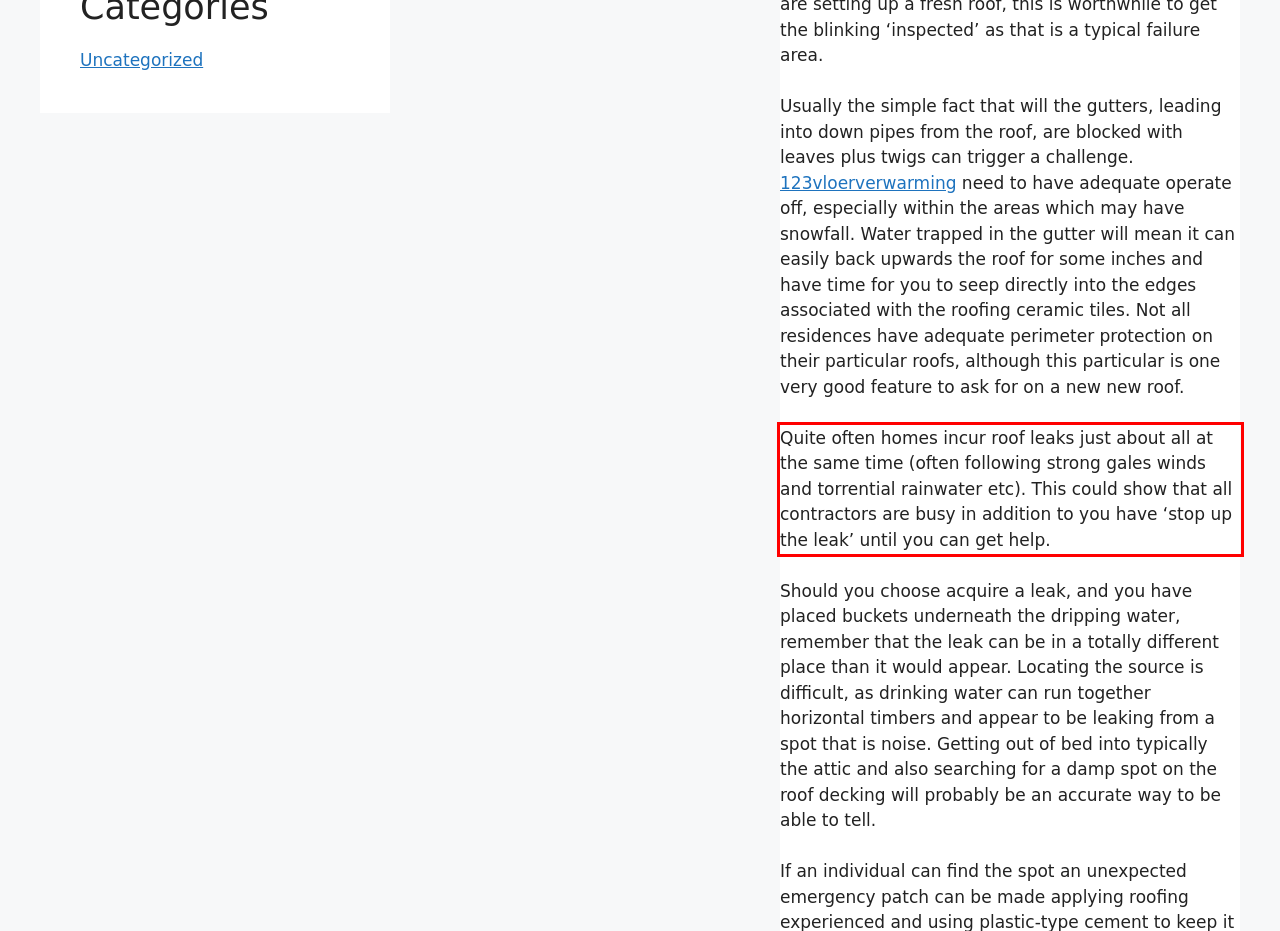Please examine the screenshot of the webpage and read the text present within the red rectangle bounding box.

Quite often homes incur roof leaks just about all at the same time (often following strong gales winds and torrential rainwater etc). This could show that all contractors are busy in addition to you have ‘stop up the leak’ until you can get help.